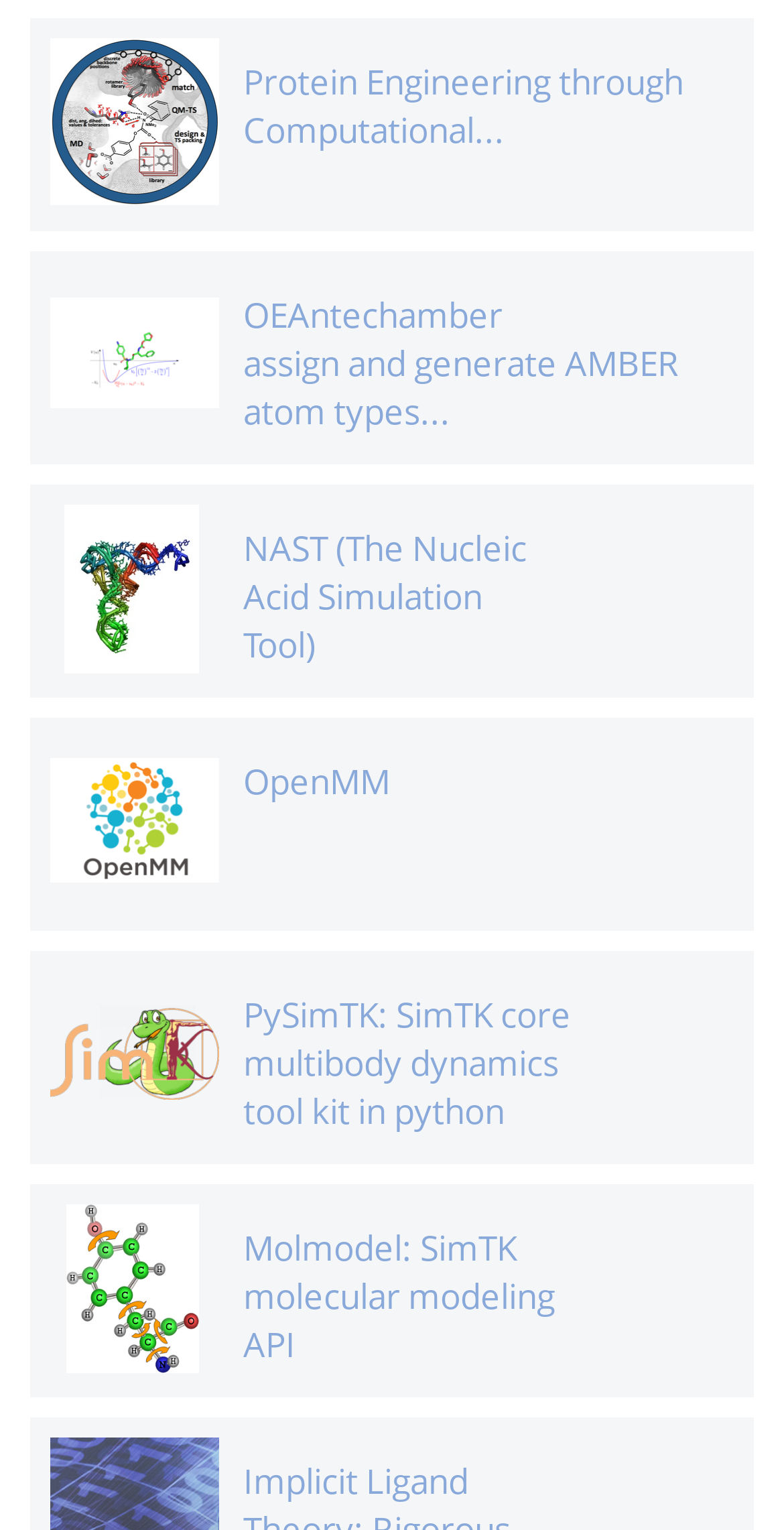Determine the bounding box coordinates of the region that needs to be clicked to achieve the task: "Learn more about NAST".

[0.064, 0.343, 0.936, 0.438]